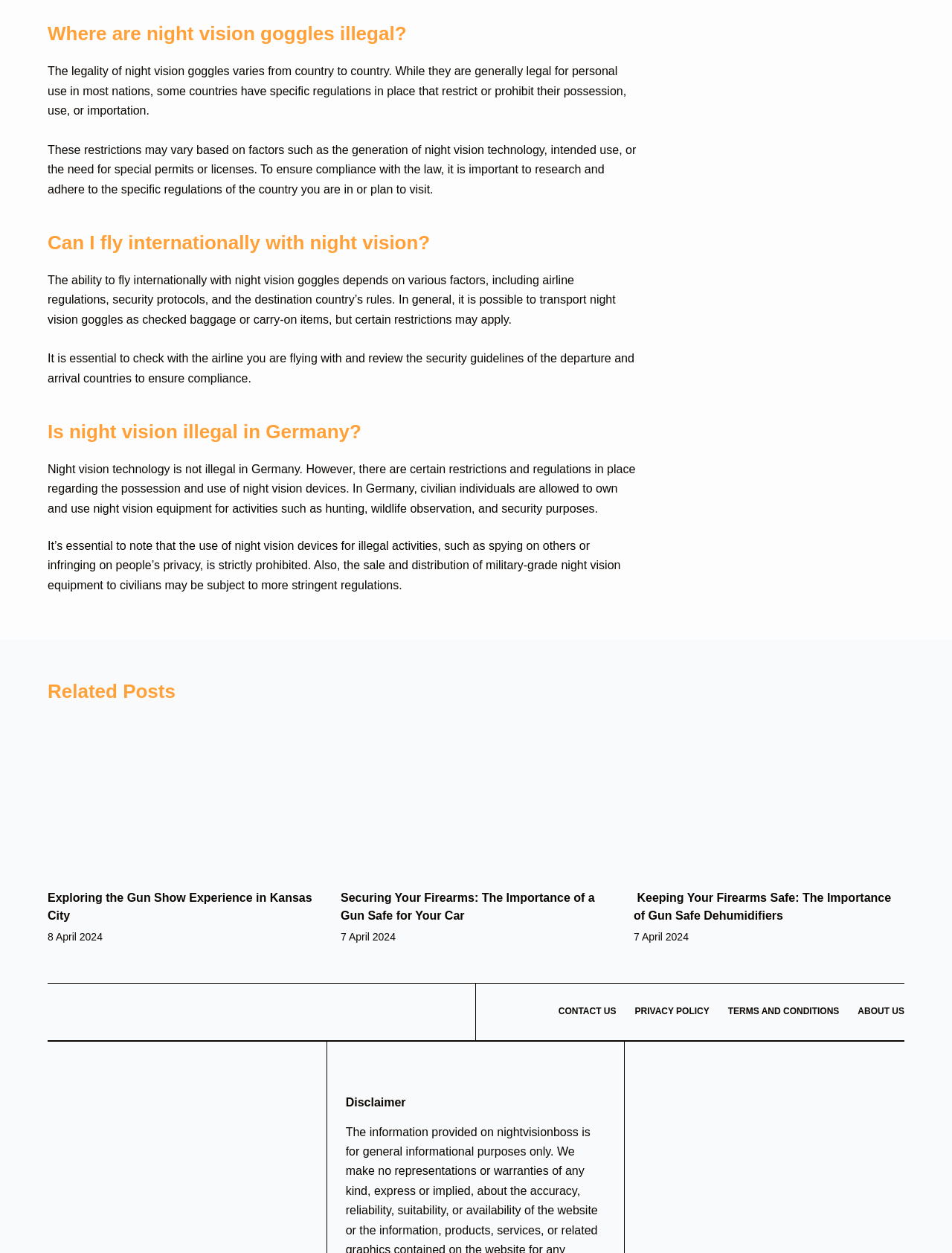What is the topic of the article 'Securing Your Firearms: The Importance of a Gun Safe for Your Car'?
Using the image provided, answer with just one word or phrase.

Gun safe for car